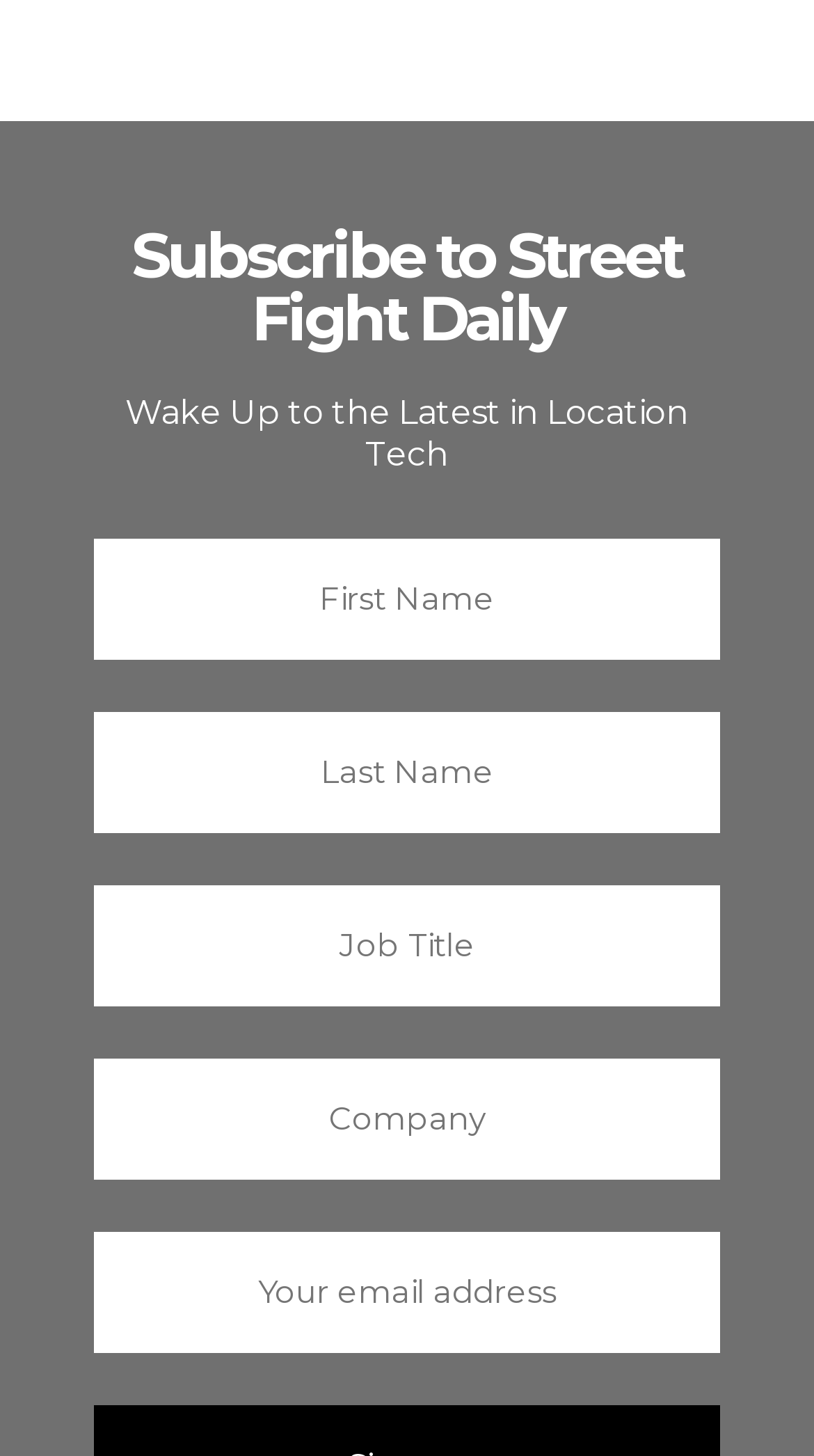Provide a brief response to the question using a single word or phrase: 
What is the purpose of the text boxes?

To input personal information